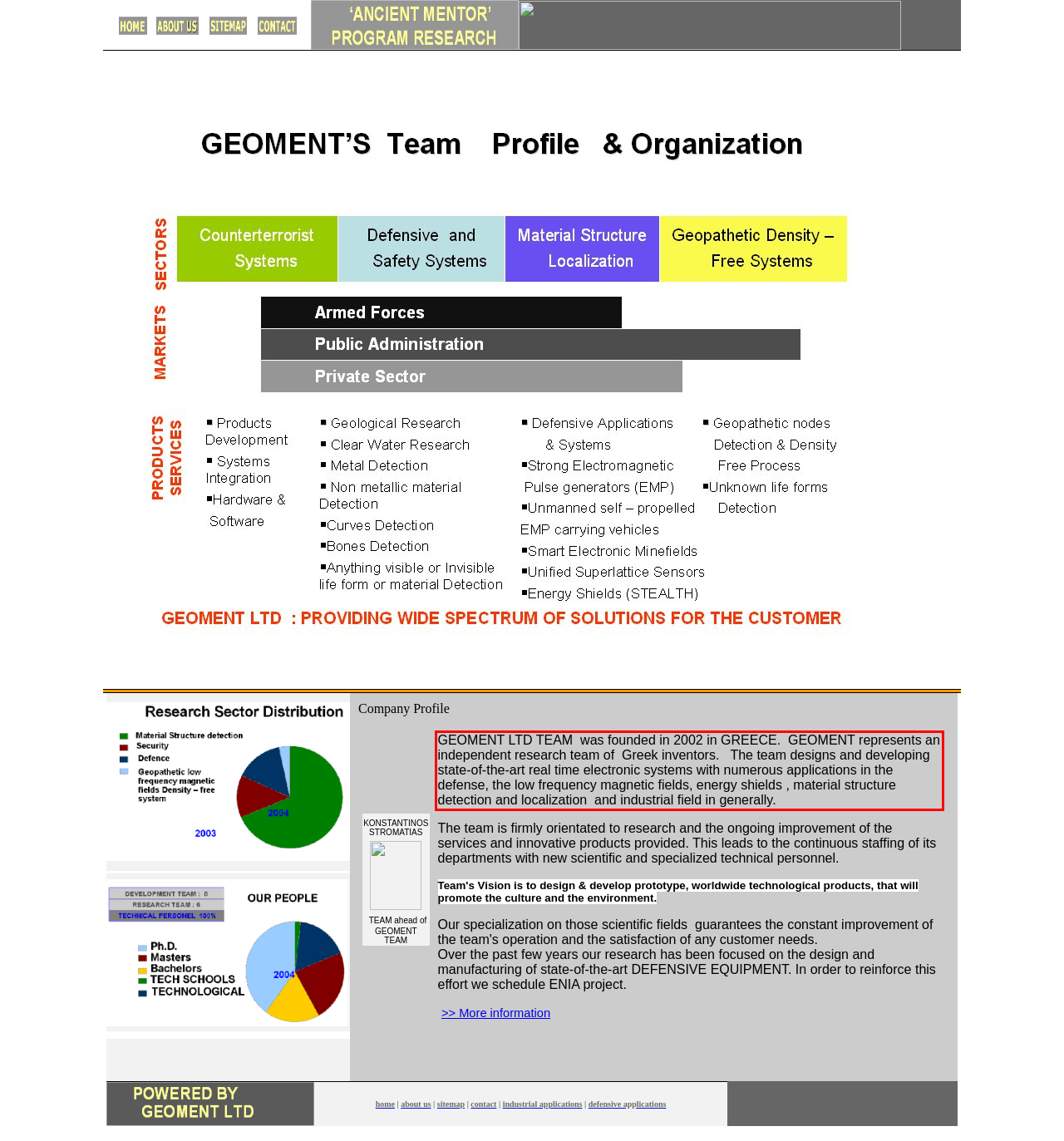You have a webpage screenshot with a red rectangle surrounding a UI element. Extract the text content from within this red bounding box.

GEOMENT LTD TEAM was founded in 2002 in GREECE. GEOMENT represents an independent research team of Greek inventors. The team designs and developing state-of-the-art real time electronic systems with numerous applications in the defense, the low frequency magnetic fields, energy shields , material structure detection and localization and industrial field in generally.